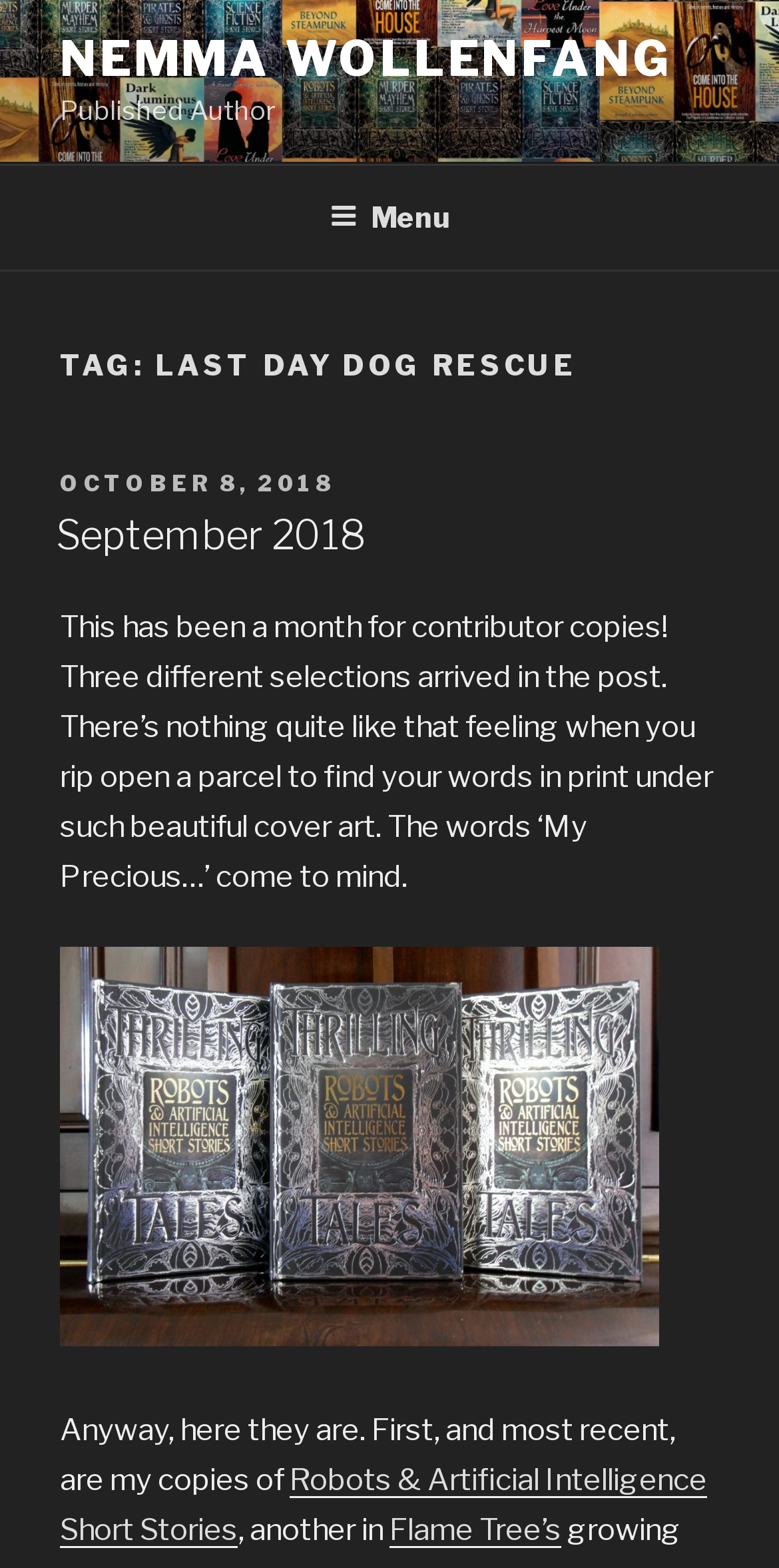Articulate a detailed summary of the webpage's content and design.

The webpage is about Nemma Wollenfang, a published author, and features a prominent image of her at the top, spanning the entire width of the page. Below the image, there is a link to her name, "NEMMA WOLLENFANG", and a brief description, "Published Author". 

To the top right, there is a navigation menu, "Top Menu", with a button labeled "Menu" that can be expanded. 

The main content of the page is a blog post, titled "TAG: LAST DAY DOG RESCUE", which is divided into sections. The first section has a heading "POSTED ON OCTOBER 8, 2018" and a brief text describing the author's excitement about receiving contributor copies of her published works. 

Below this section, there are links to other blog posts, including "September 2018". The main text continues, describing the author's experience of receiving her published works, with links to specific publications, such as "Robots & Artificial Intelligence Short Stories" and "Flame Tree’s". 

At the very top of the page, there is a link to "Skip to content", allowing users to bypass the introductory elements and go directly to the main content.